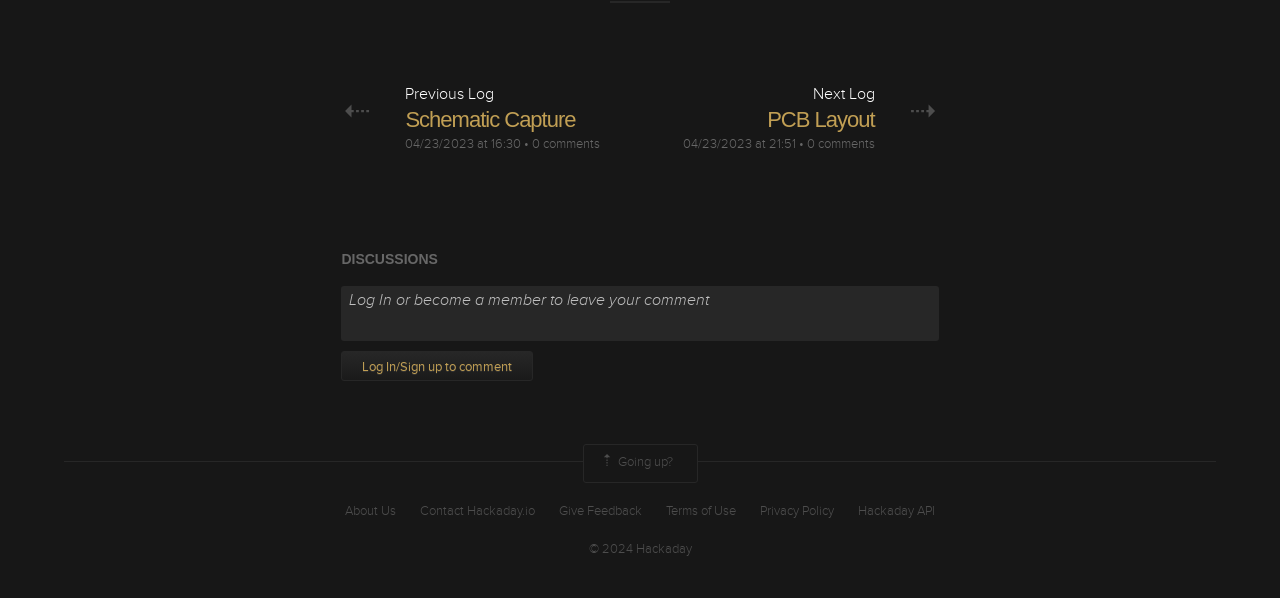How many comments does the second log have?
Could you answer the question in a detailed manner, providing as much information as possible?

The second log has a link element '0 comments' with bounding box coordinates [0.63, 0.227, 0.683, 0.254], indicating that it has zero comments.